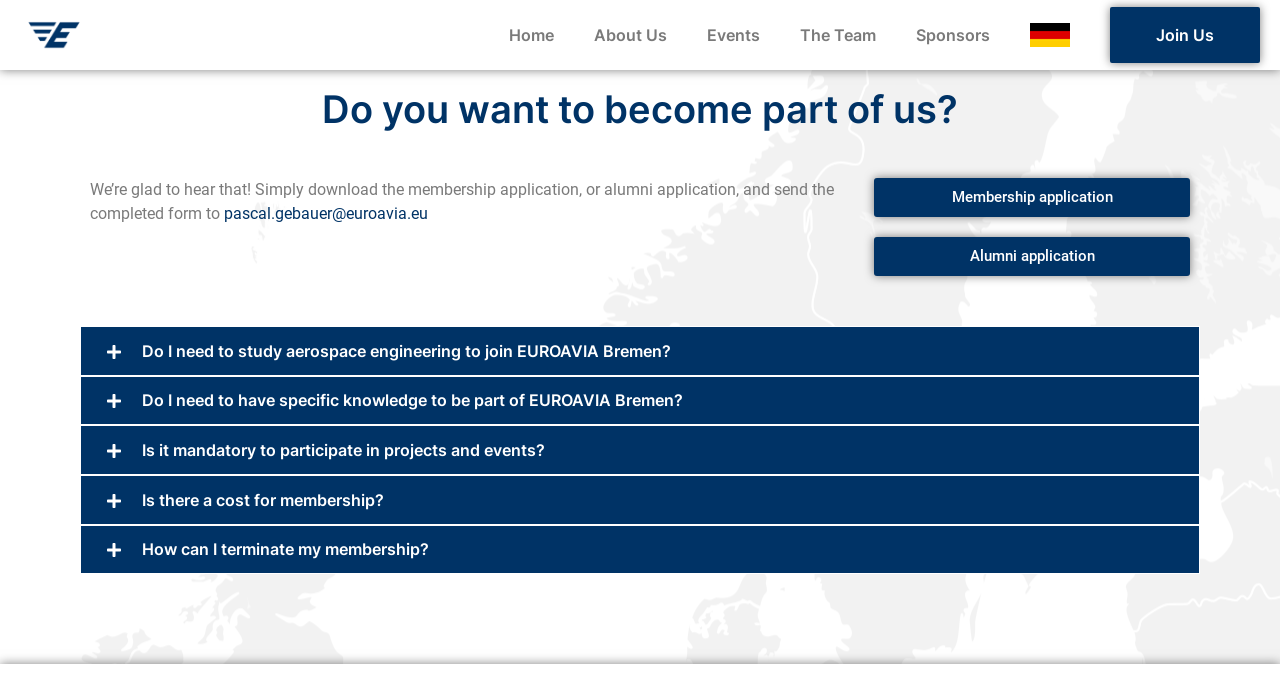Provide a brief response to the question using a single word or phrase: 
What is the name of the organization?

EUROAVIA Bremen